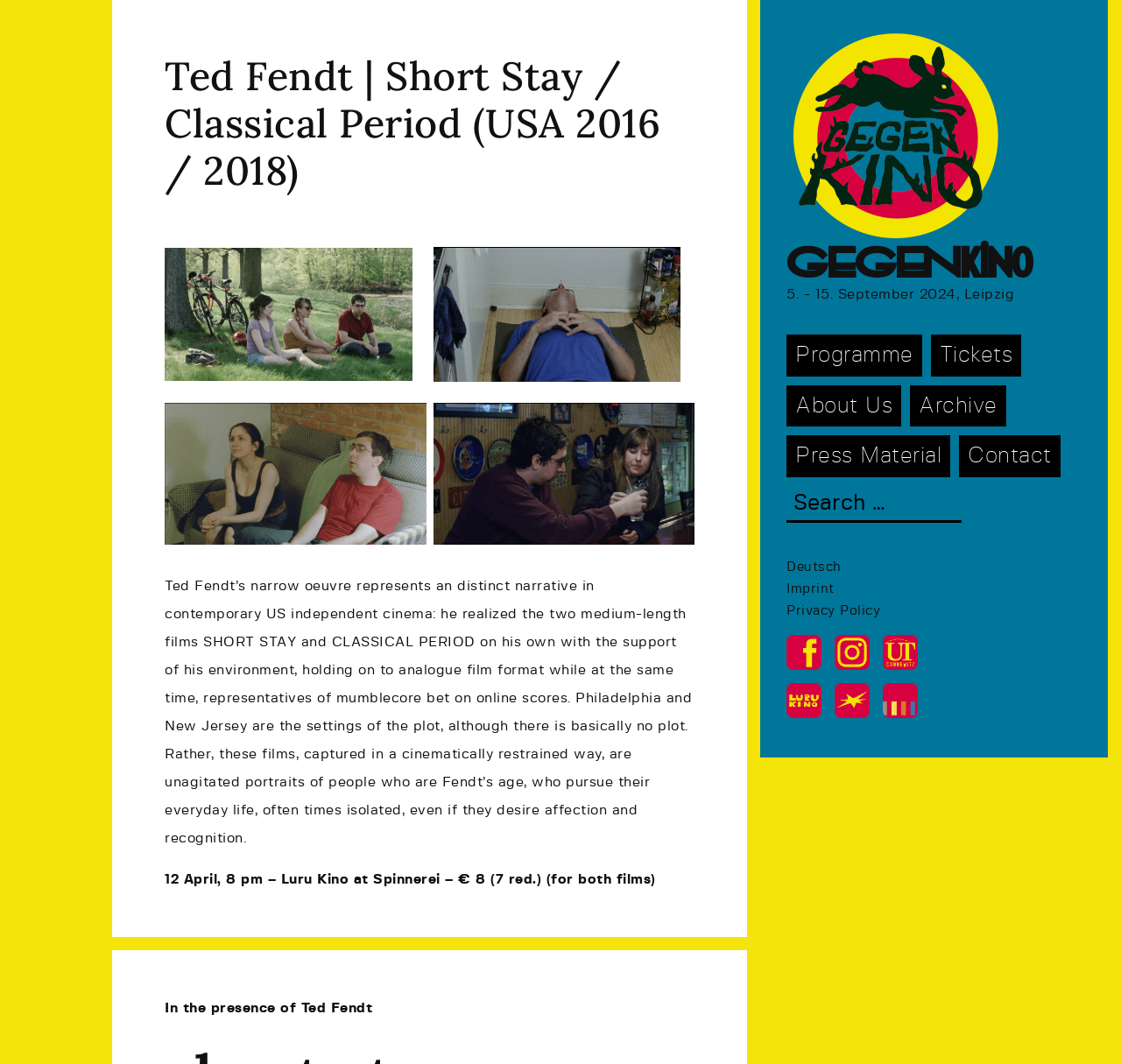Specify the bounding box coordinates of the area to click in order to follow the given instruction: "Go to programme page."

[0.702, 0.314, 0.823, 0.353]